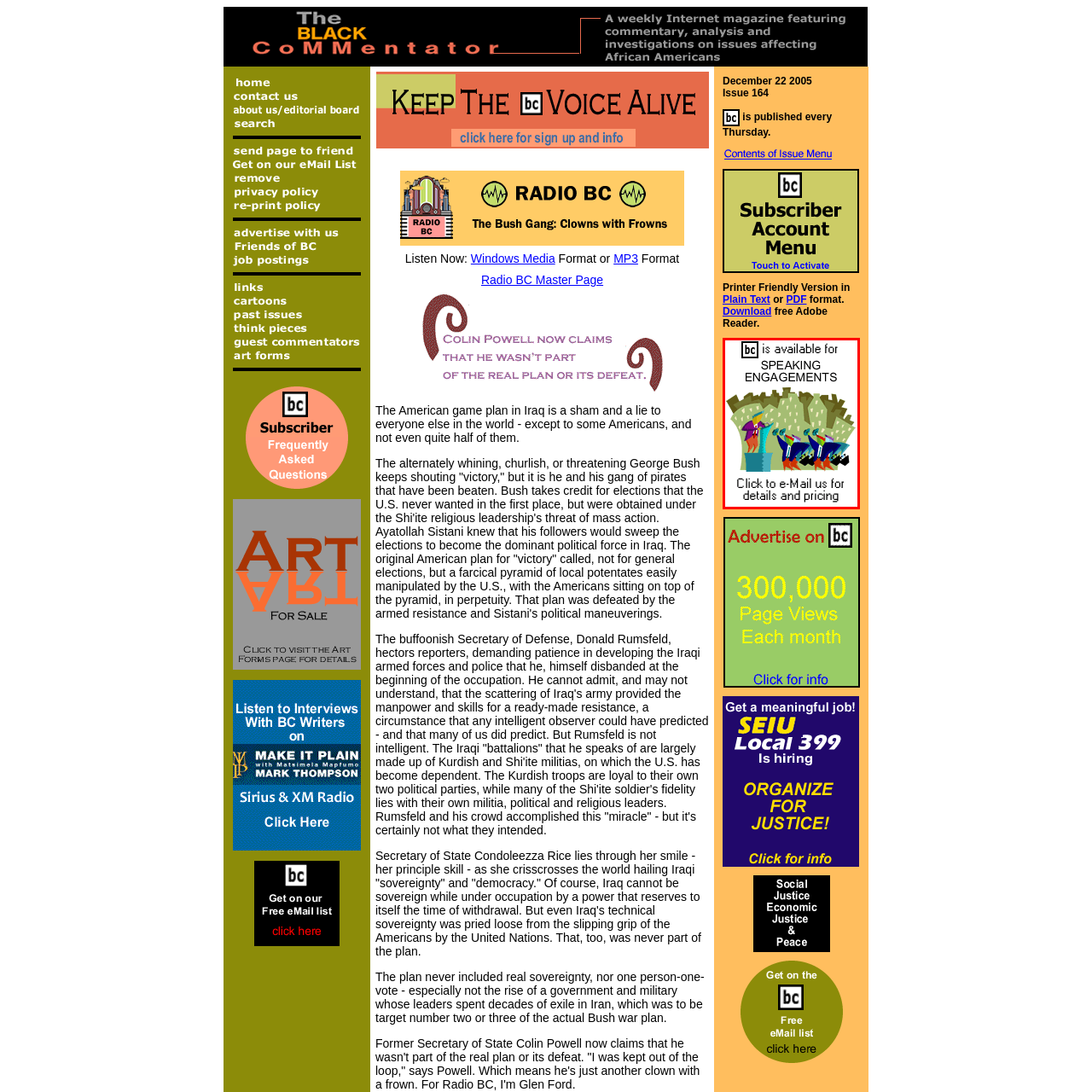Inspect the image within the red box and provide a detailed and thorough answer to the following question: What action is prompted below the artwork?

Below the artwork, a prompt invites viewers to 'Click to e-Mail us for details and pricing', indicating a call-to-action for those interested in engaging further and learning more about 'bc's speaking services.